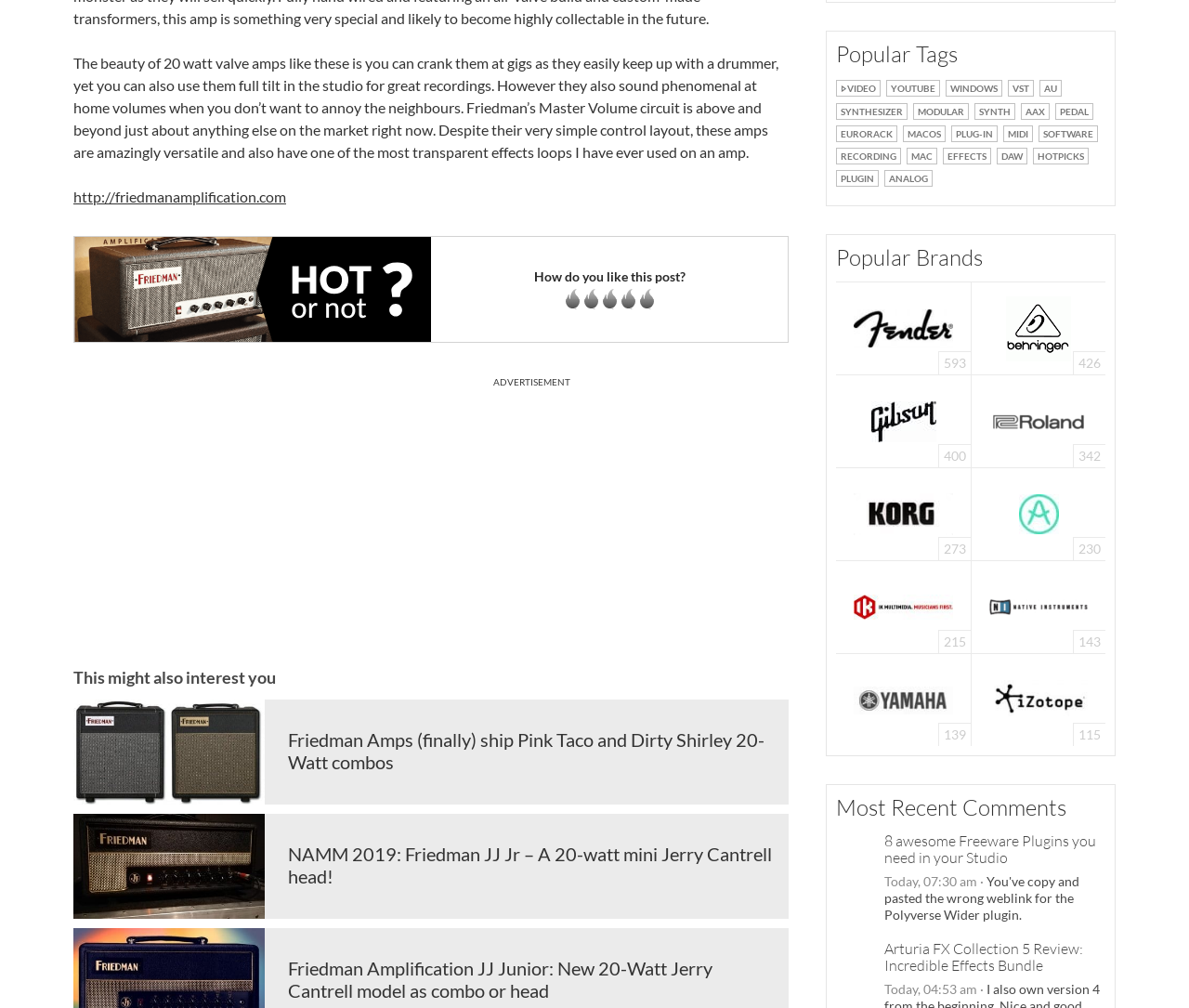Please provide the bounding box coordinates for the element that needs to be clicked to perform the instruction: "Check out 8 awesome Freeware Plugins you need in your Studio". The coordinates must consist of four float numbers between 0 and 1, formatted as [left, top, right, bottom].

[0.744, 0.824, 0.922, 0.86]